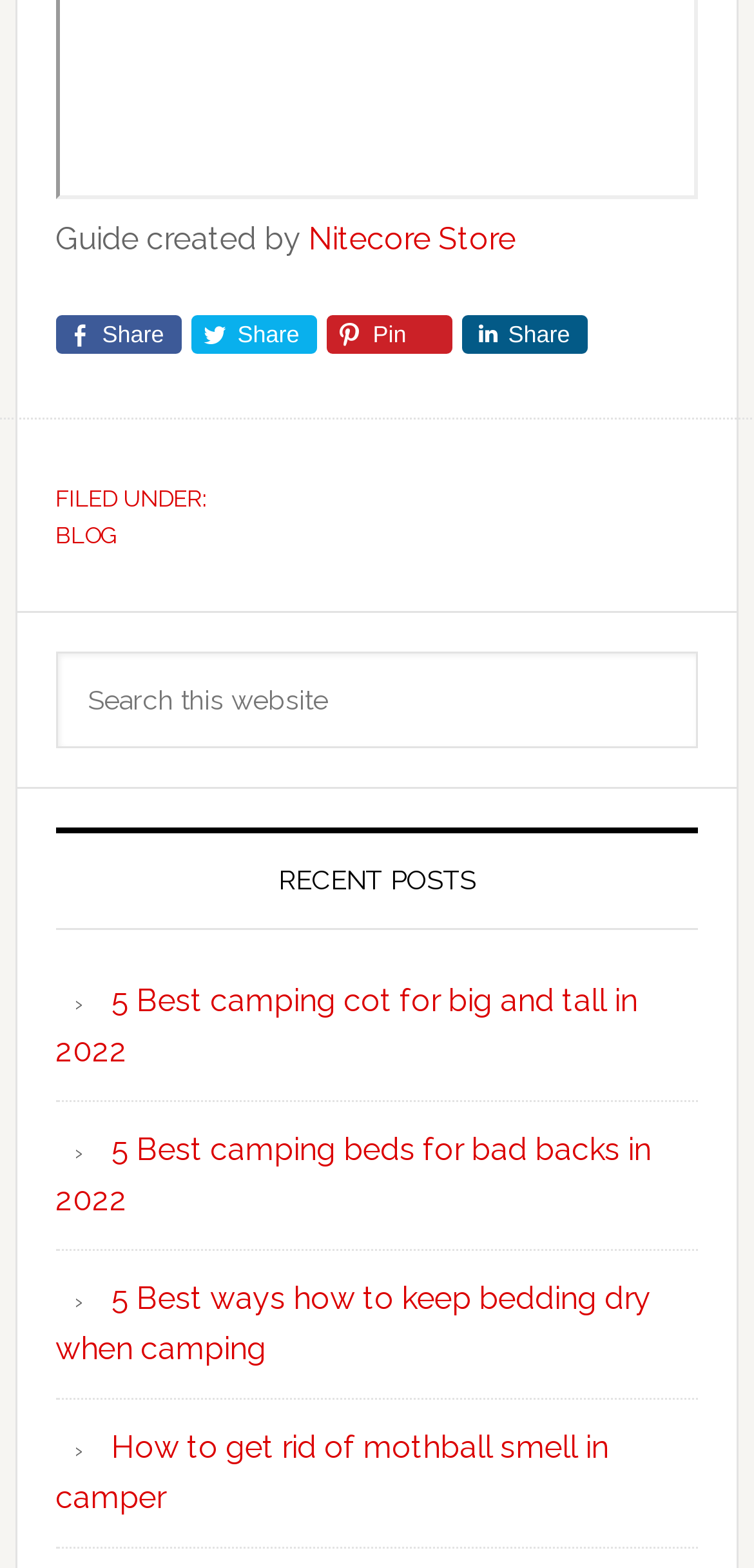Locate the bounding box coordinates of the element I should click to achieve the following instruction: "Search this website".

[0.074, 0.415, 0.926, 0.477]